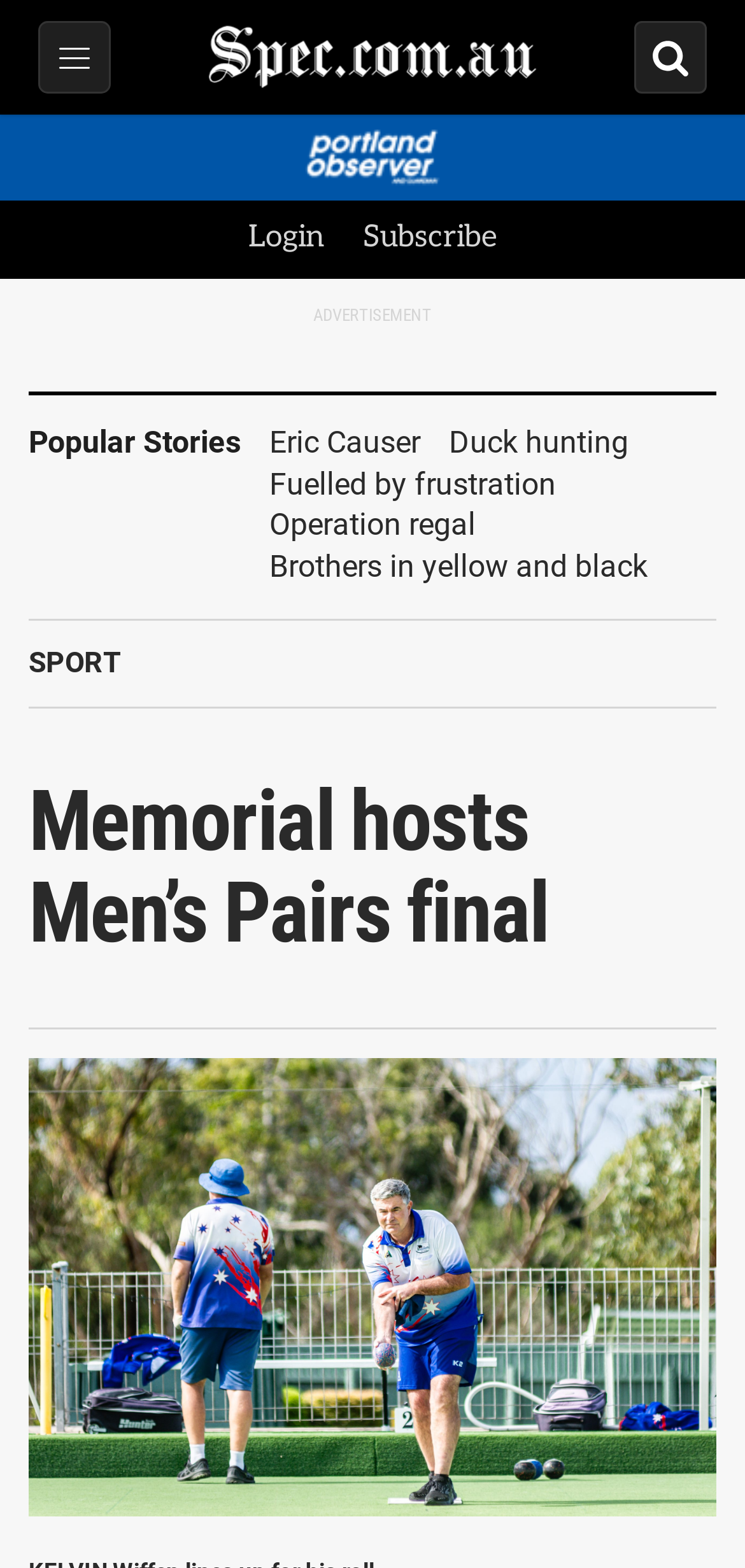What is the position of the 'Login' link?
Give a detailed and exhaustive answer to the question.

I found the answer by looking at the bounding box coordinates of the 'Login' link, which are [0.333, 0.14, 0.436, 0.165]. The y-coordinate is relatively small, indicating that the link is located at the top of the webpage. The x-coordinate is around the middle of the webpage, indicating that the link is positioned in the middle.